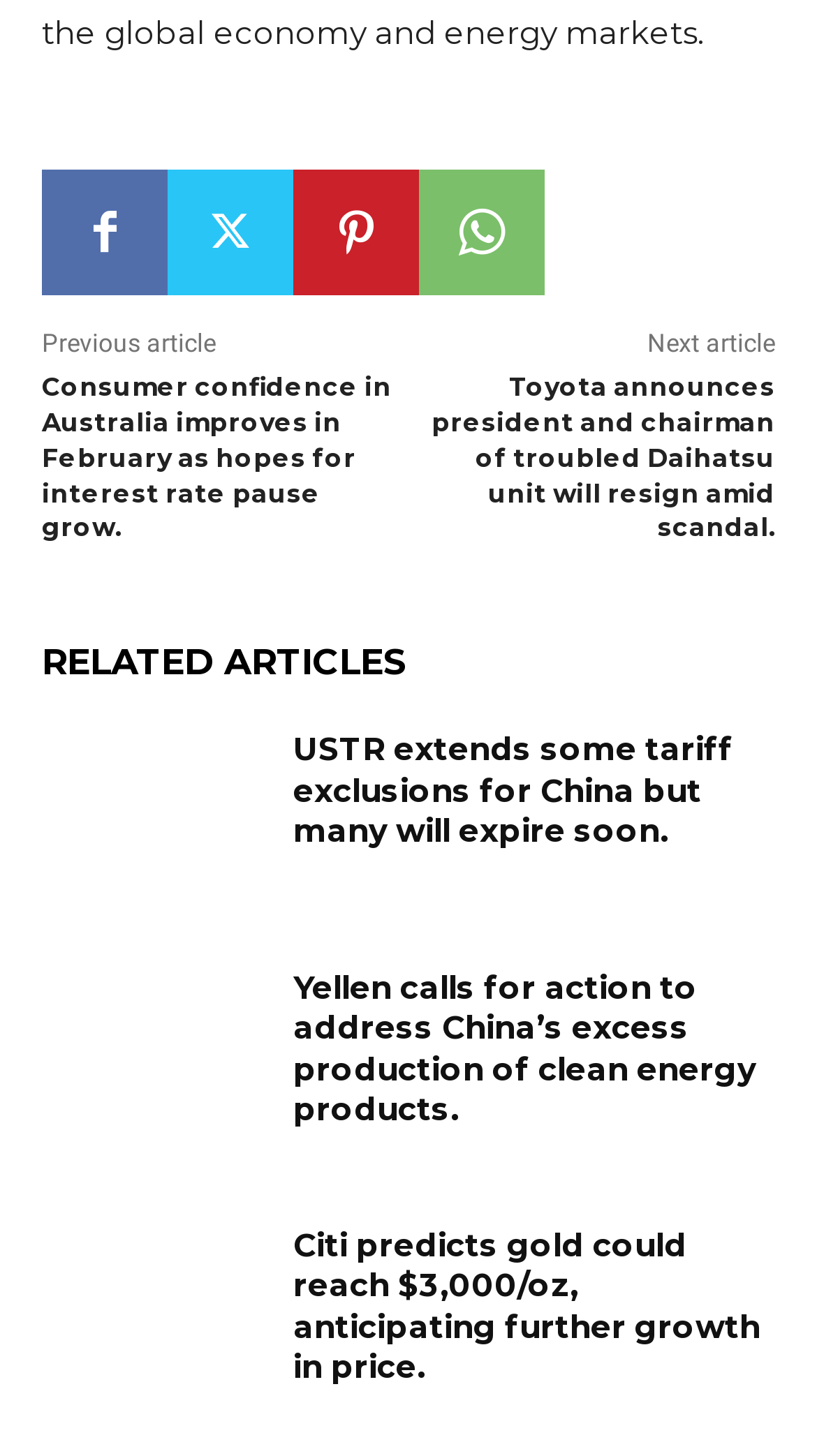Please find the bounding box coordinates for the clickable element needed to perform this instruction: "Read the article about consumer confidence in Australia".

[0.051, 0.255, 0.479, 0.373]